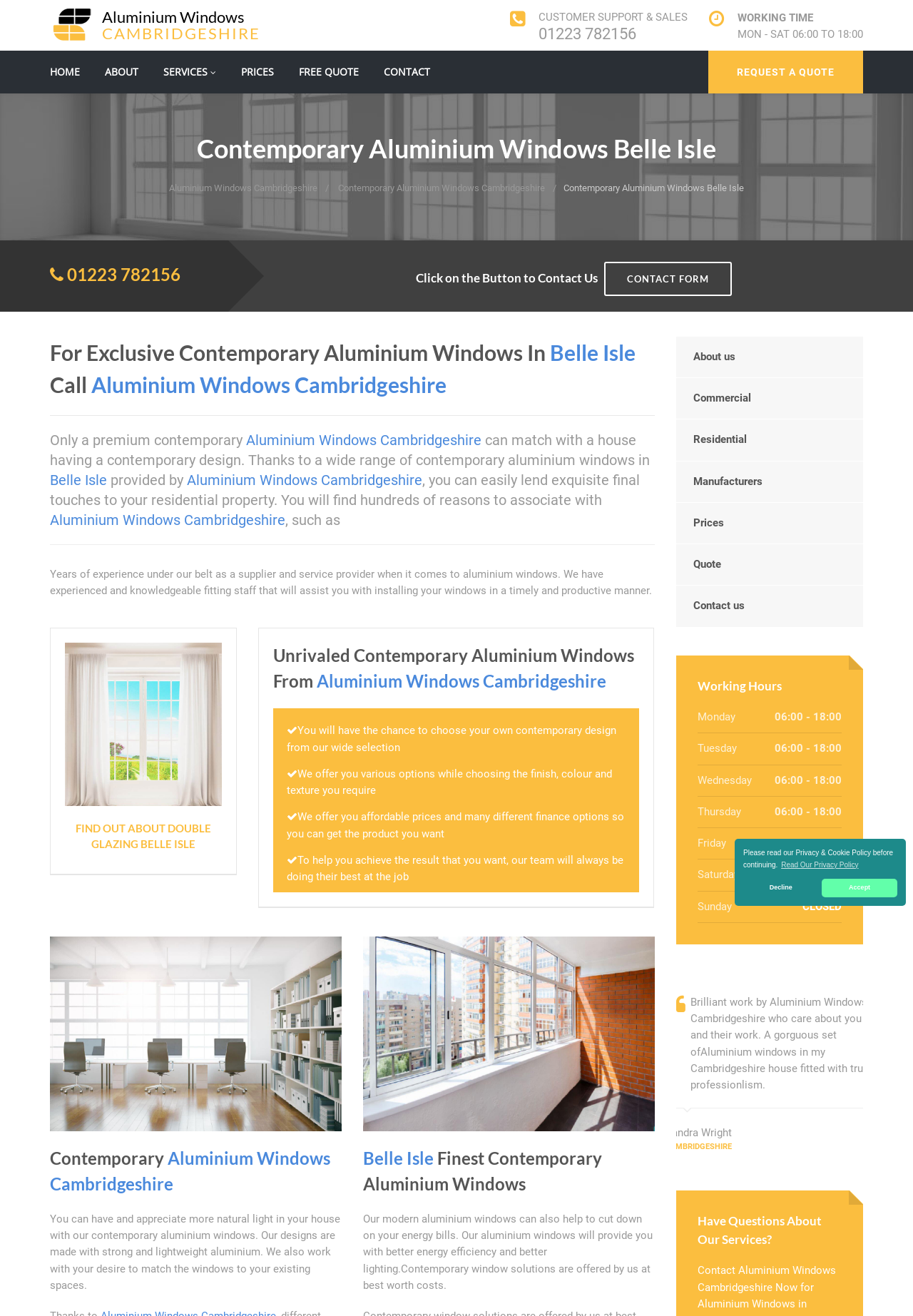Please answer the following question using a single word or phrase: 
What is the benefit of the company's aluminium windows?

Energy efficiency